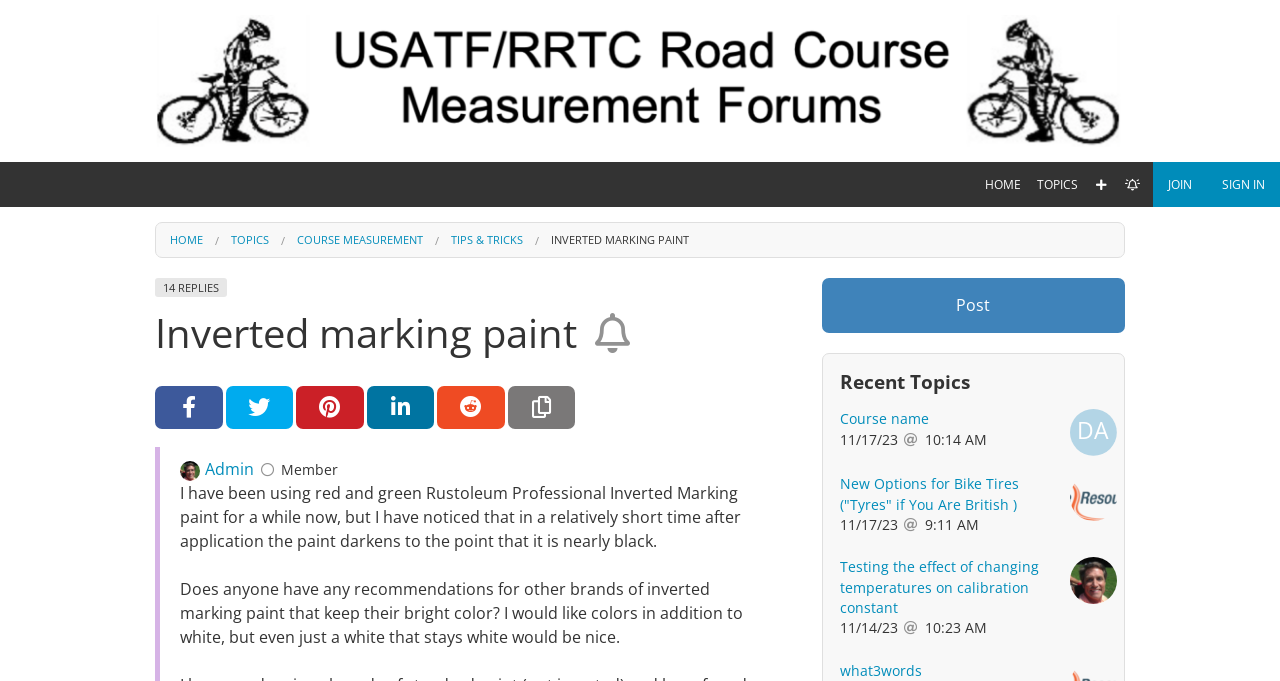Please mark the clickable region by giving the bounding box coordinates needed to complete this instruction: "Click on the 'COURSE MEASUREMENT' link".

[0.21, 0.341, 0.33, 0.364]